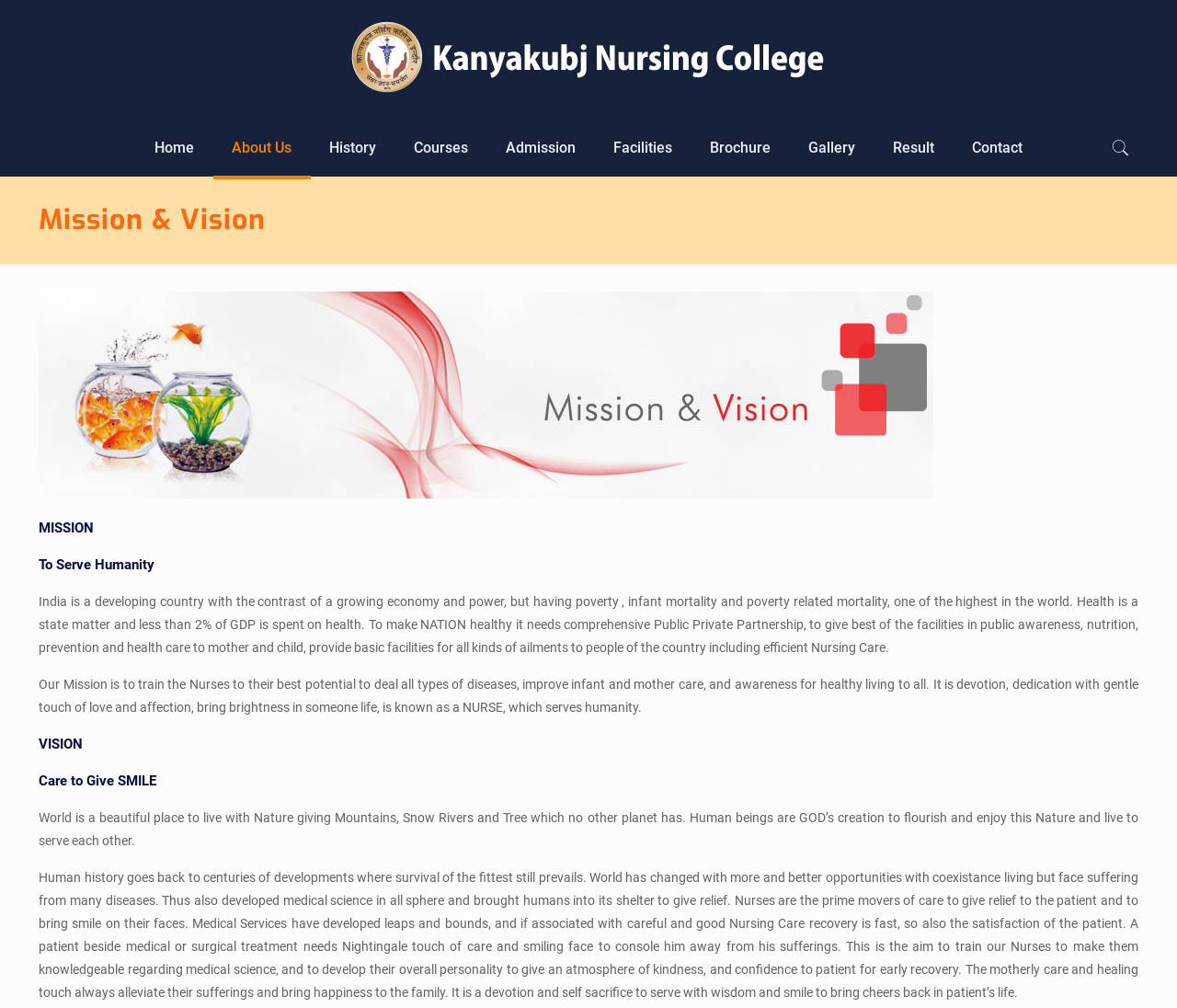Provide the bounding box coordinates of the HTML element this sentence describes: "About Us". The bounding box coordinates consist of four float numbers between 0 and 1, i.e., [left, top, right, bottom].

[0.181, 0.12, 0.264, 0.174]